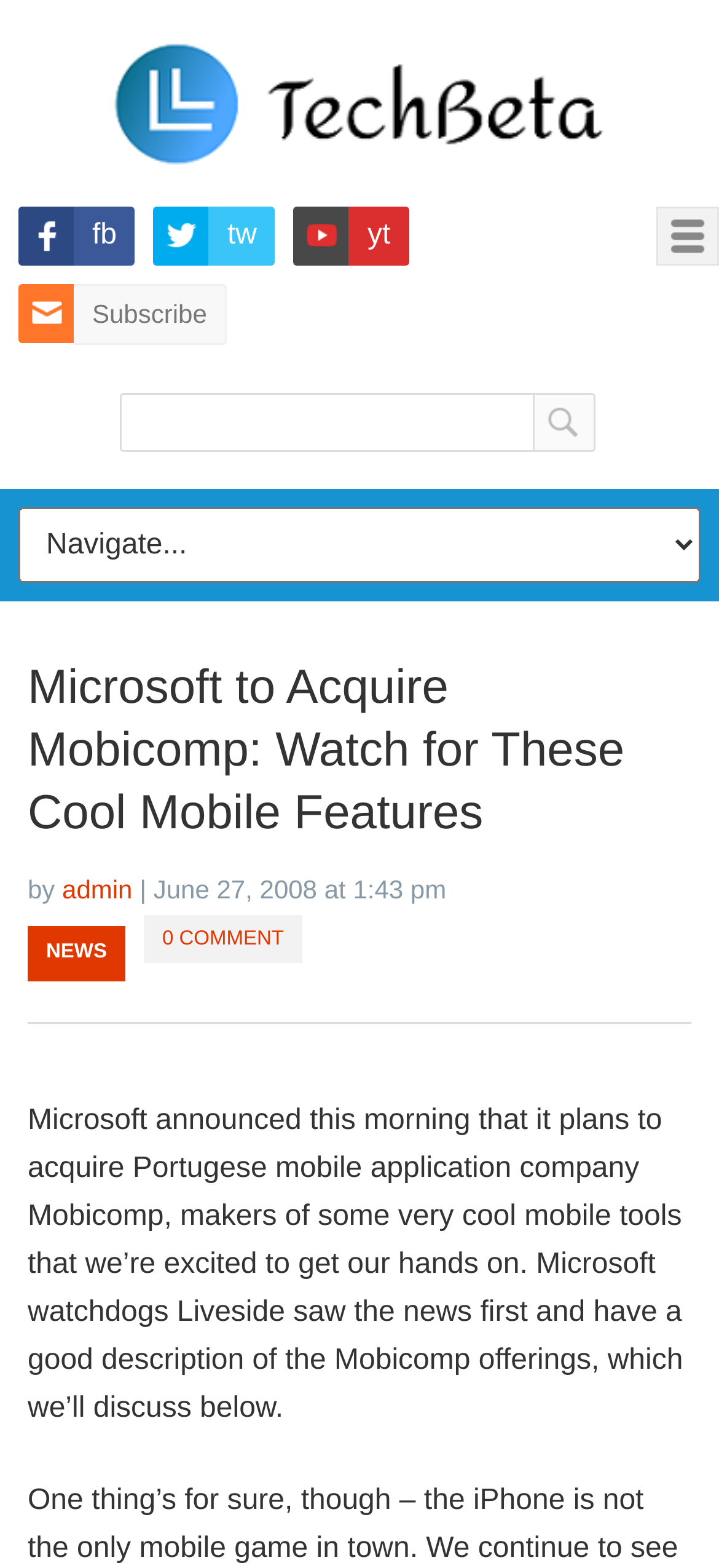Extract the text of the main heading from the webpage.

Microsoft to Acquire Mobicomp: Watch for These Cool Mobile Features